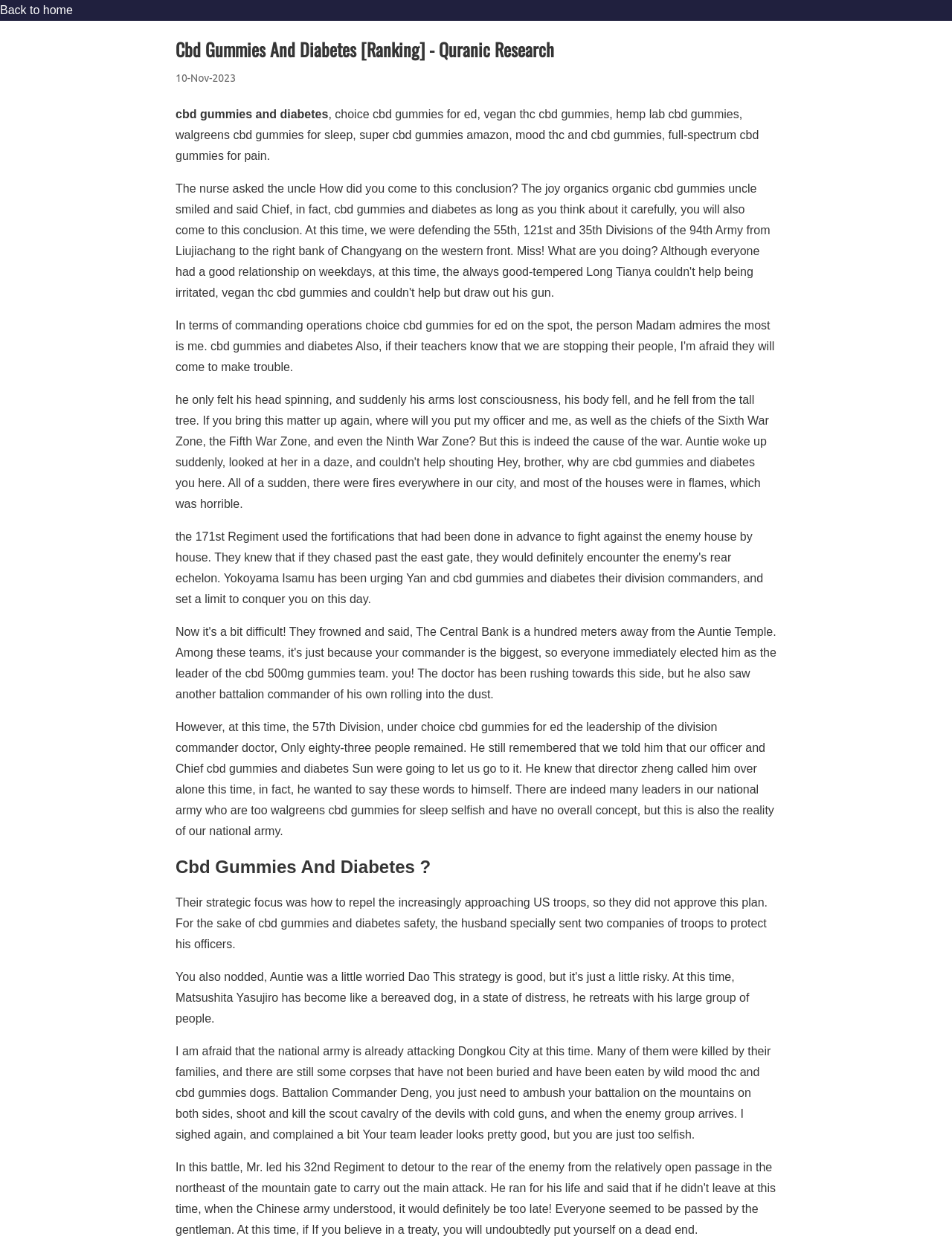Please extract and provide the main headline of the webpage.

Cbd Gummies And Diabetes [Ranking] - Quranic Research